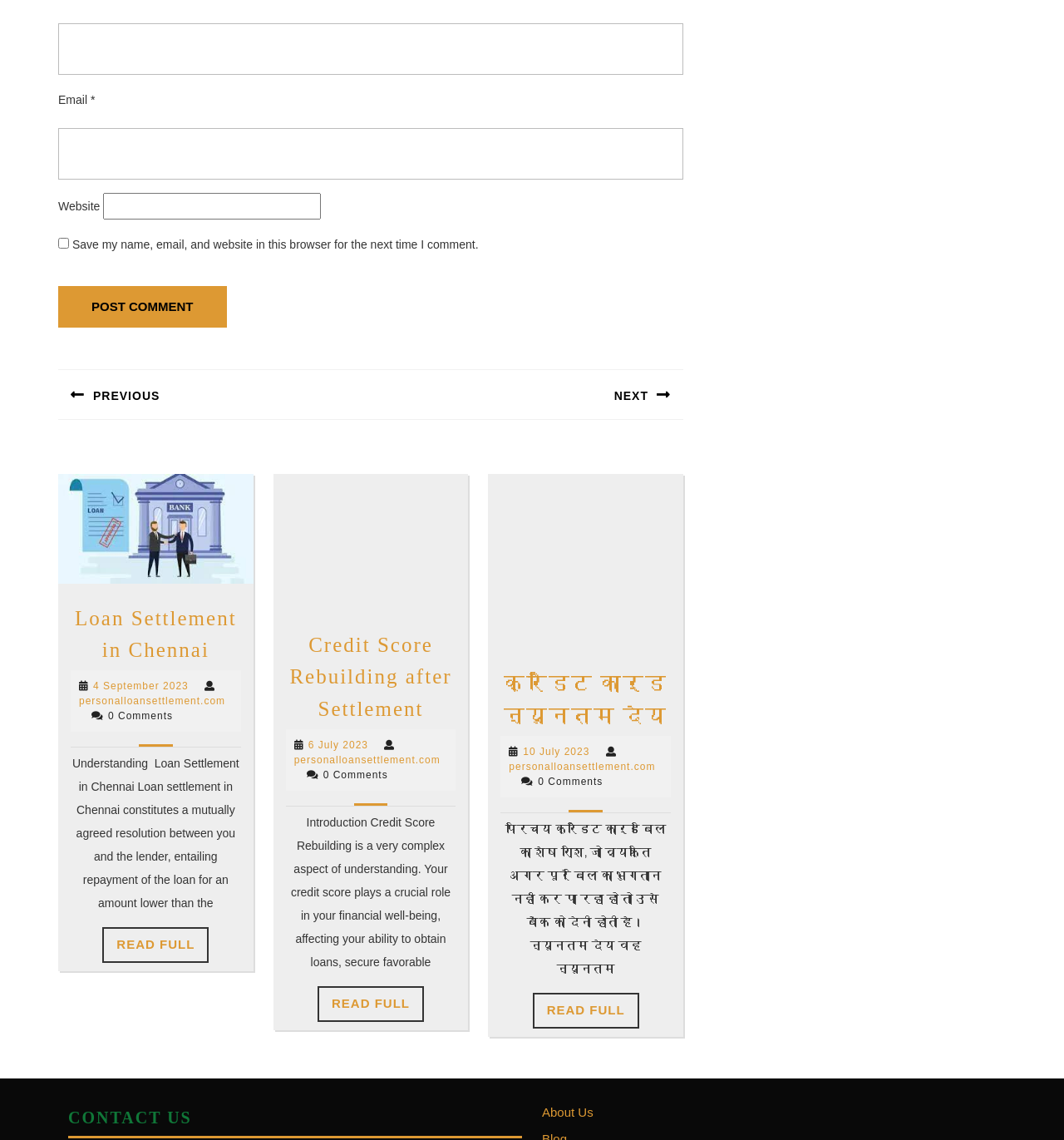Give the bounding box coordinates for the element described as: "Read FullRead Full".

[0.298, 0.865, 0.398, 0.896]